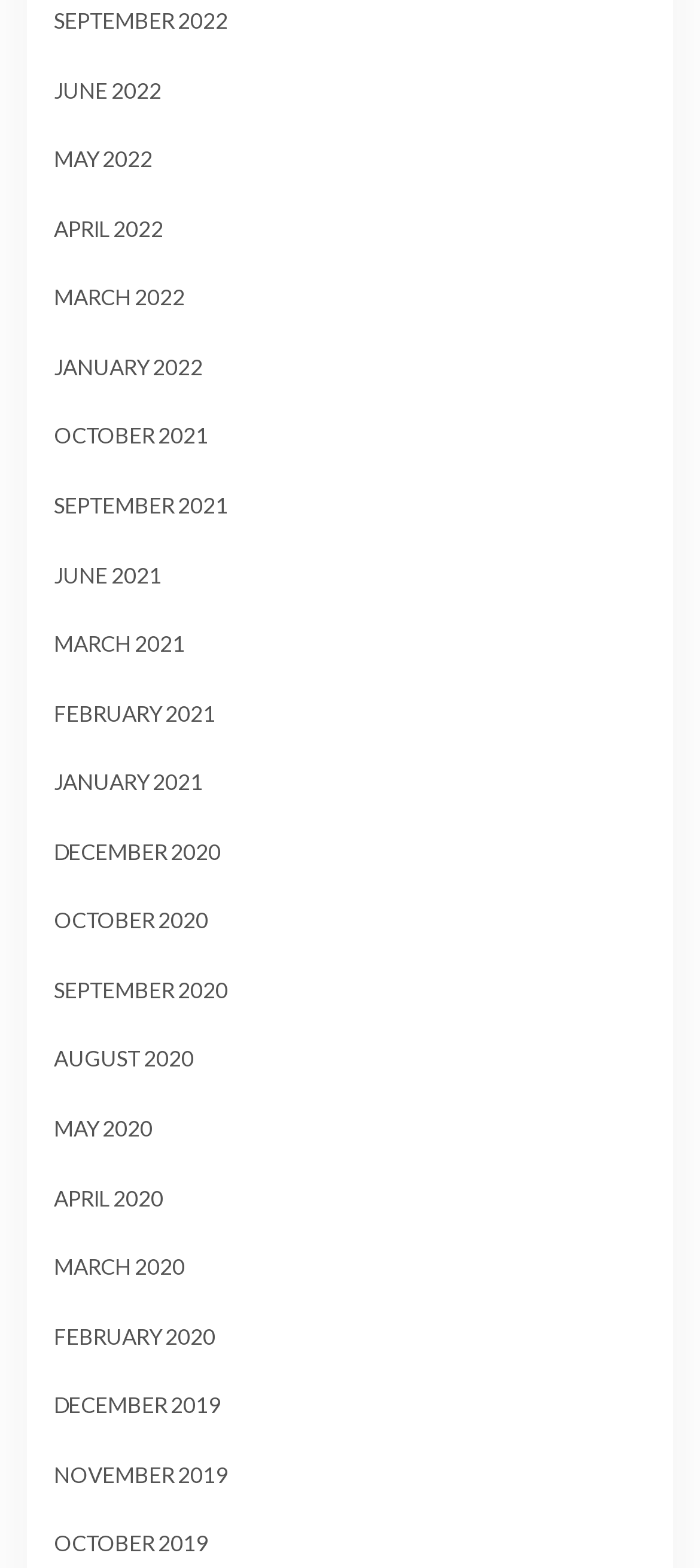What is the latest month listed on the webpage?
Answer the question with a single word or phrase, referring to the image.

SEPTEMBER 2022